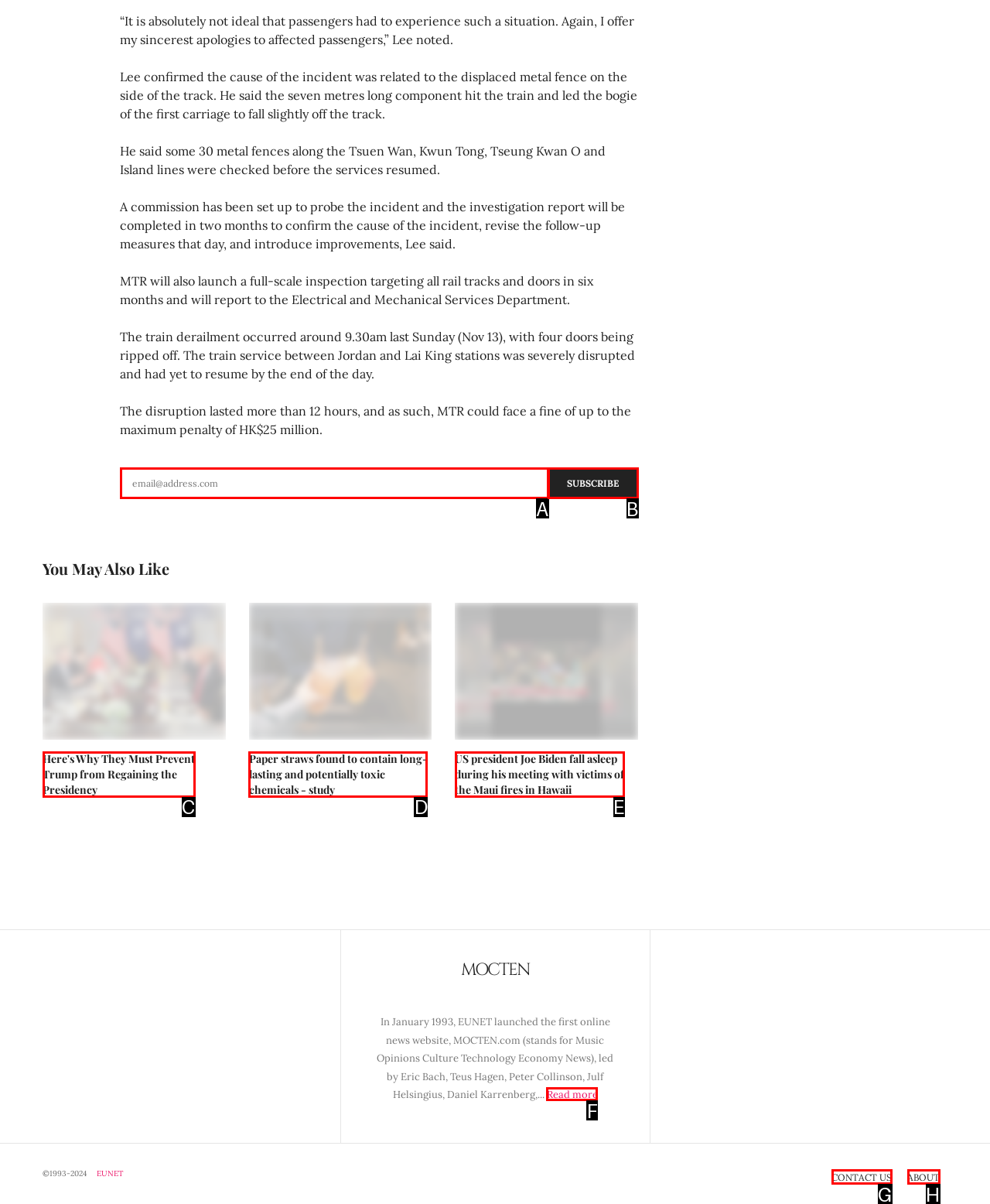Tell me which one HTML element best matches the description: Contact Us Answer with the option's letter from the given choices directly.

G